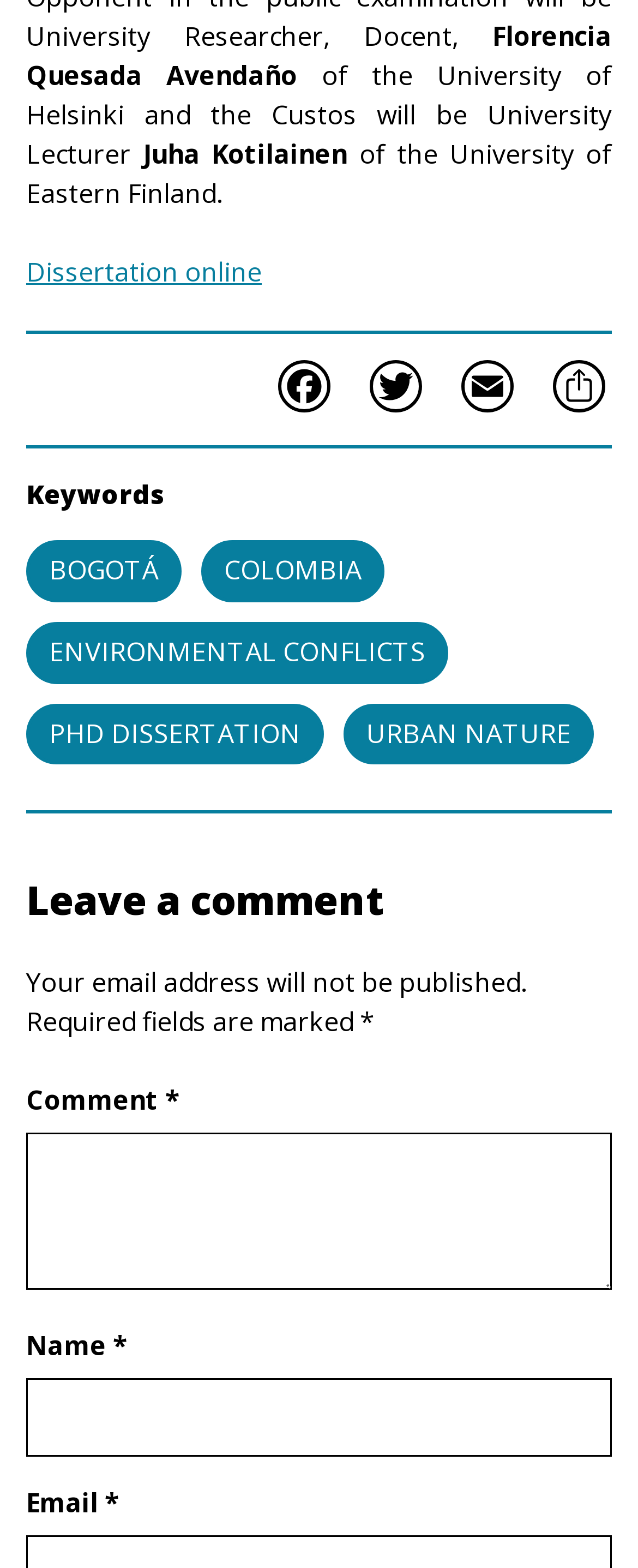Please use the details from the image to answer the following question comprehensively:
What is the topic of the dissertation?

The topic of the dissertation is mentioned in the keywords section, where 'ENVIRONMENTAL CONFLICTS' is listed as one of the keywords.